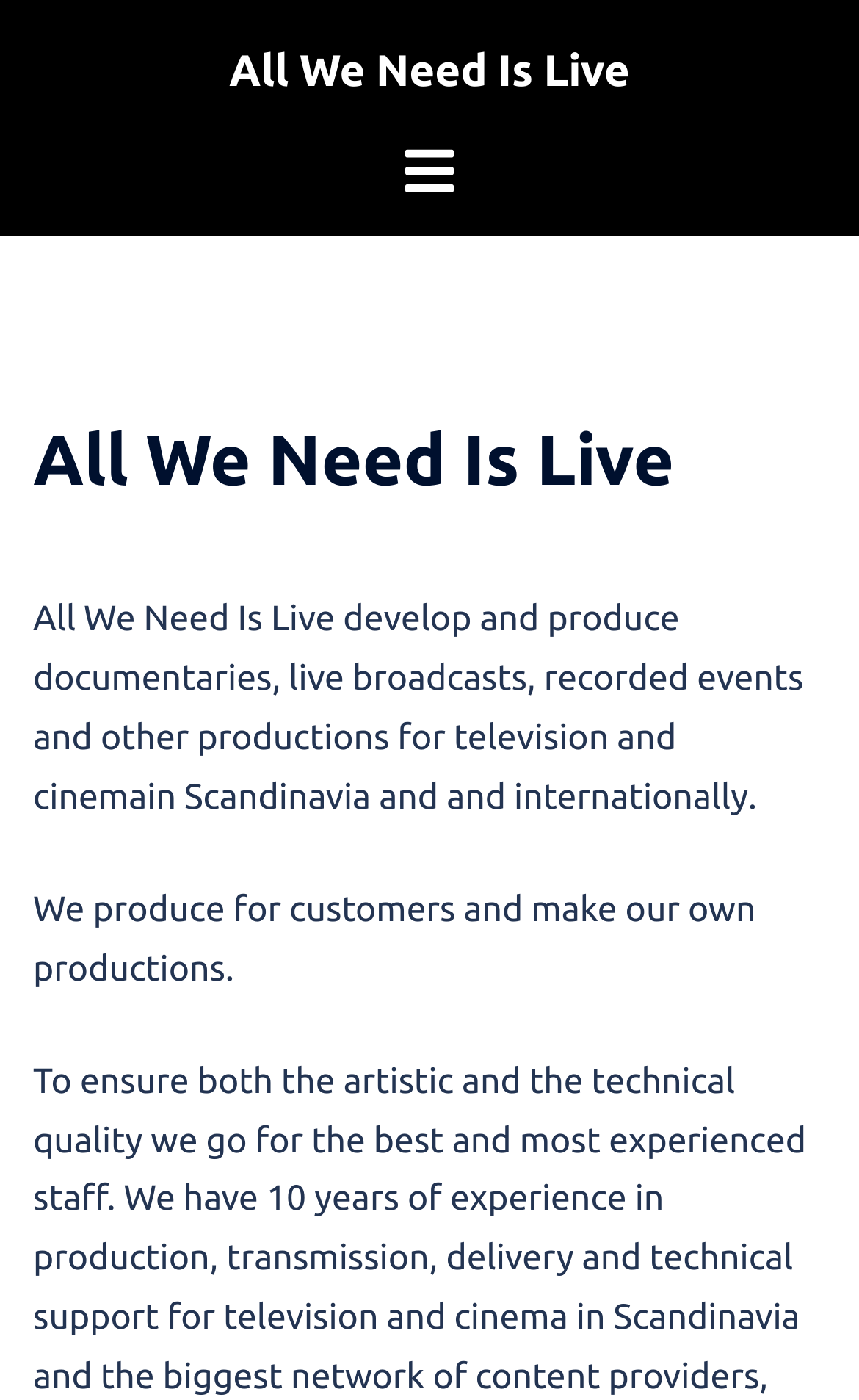Locate the bounding box of the user interface element based on this description: "All We Need Is Live".

[0.267, 0.031, 0.733, 0.068]